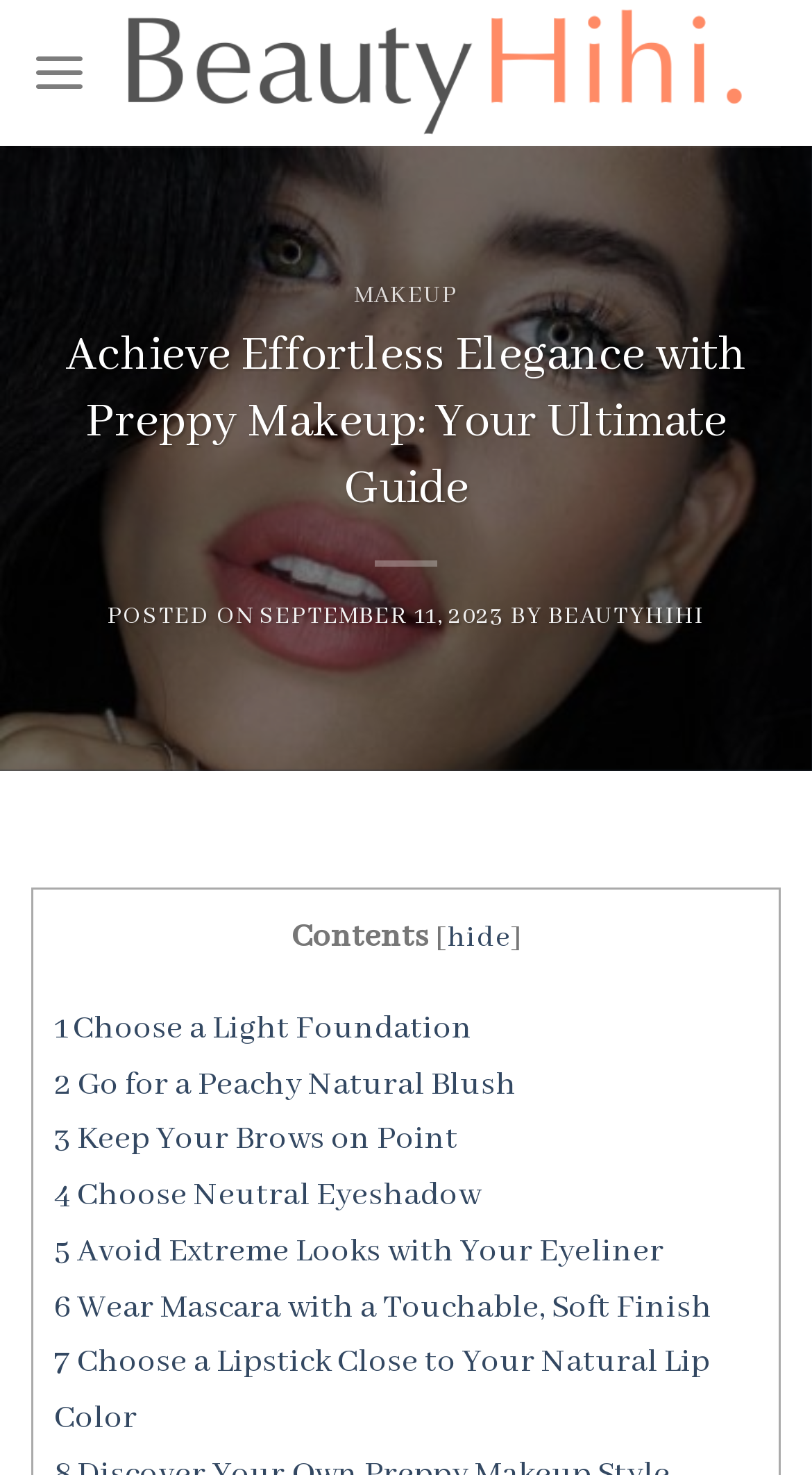Please find the top heading of the webpage and generate its text.

Achieve Effortless Elegance with Preppy Makeup: Your Ultimate Guide